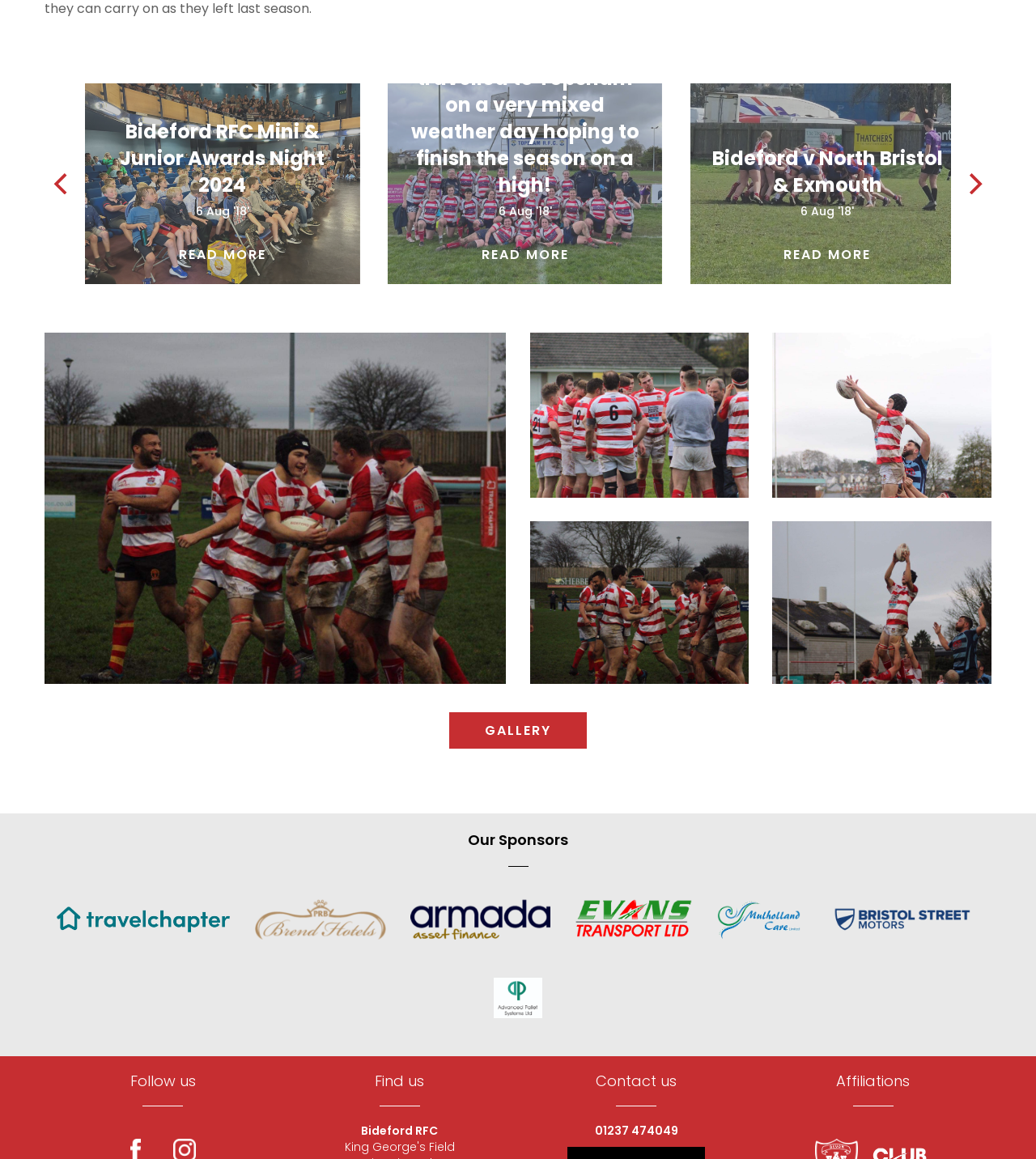From the webpage screenshot, predict the bounding box coordinates (top-left x, top-left y, bottom-right x, bottom-right y) for the UI element described here: Gallery

[0.438, 0.619, 0.562, 0.642]